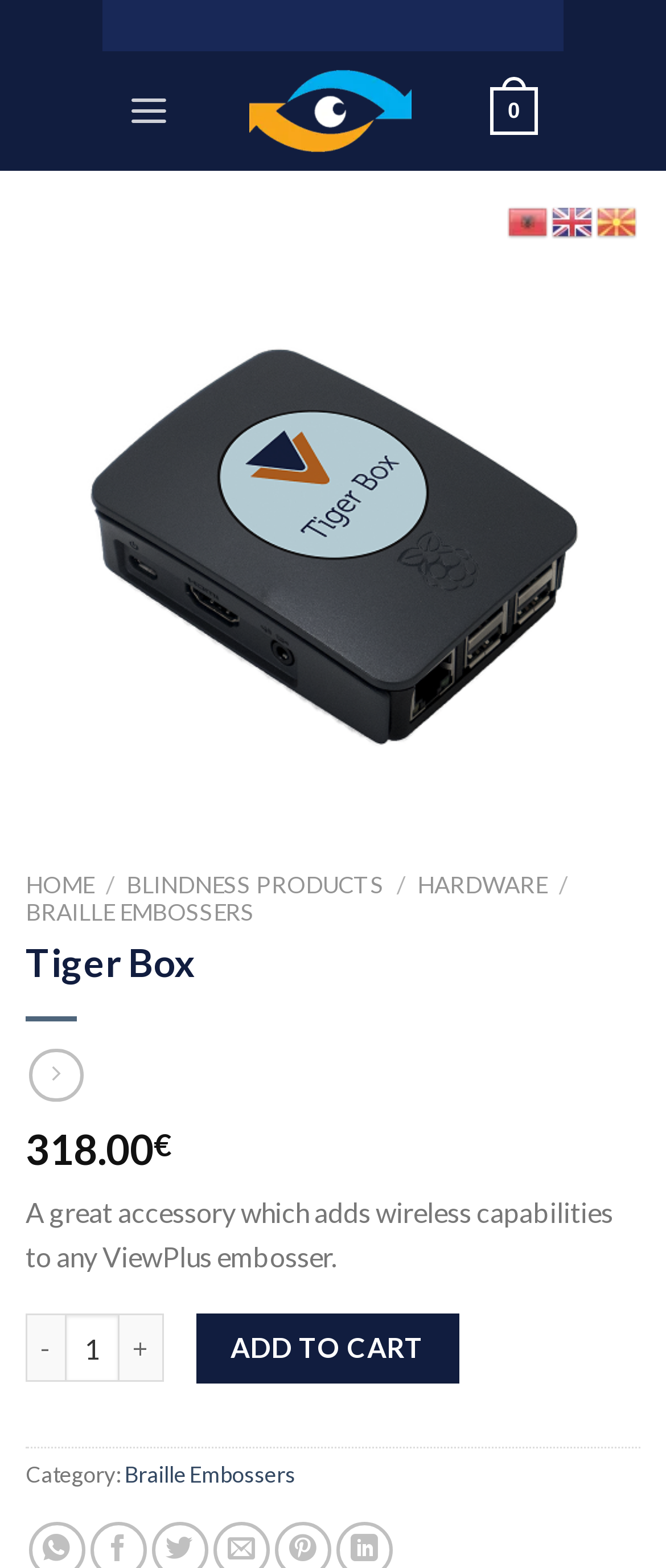Identify the bounding box of the UI element that matches this description: "title="Albanian"".

[0.762, 0.129, 0.828, 0.149]